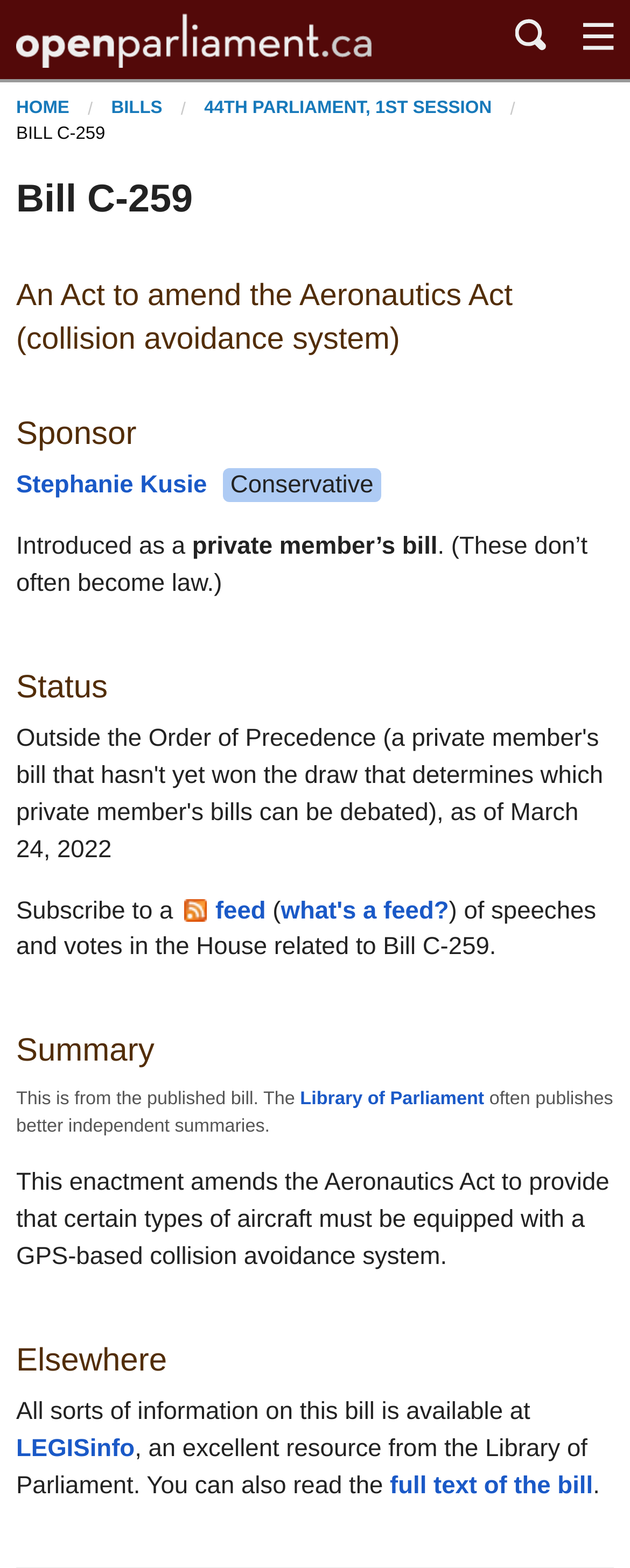Can you specify the bounding box coordinates of the area that needs to be clicked to fulfill the following instruction: "read about Bill C-259"?

[0.026, 0.11, 0.974, 0.145]